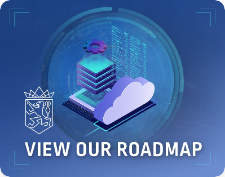What does the call-to-action text invite users to do?
Refer to the image and provide a thorough answer to the question.

The call-to-action text 'VIEW OUR ROADMAP' invites users to explore the strategic direction and innovations of Crown Sterling Limited LLC, as stated in the caption.